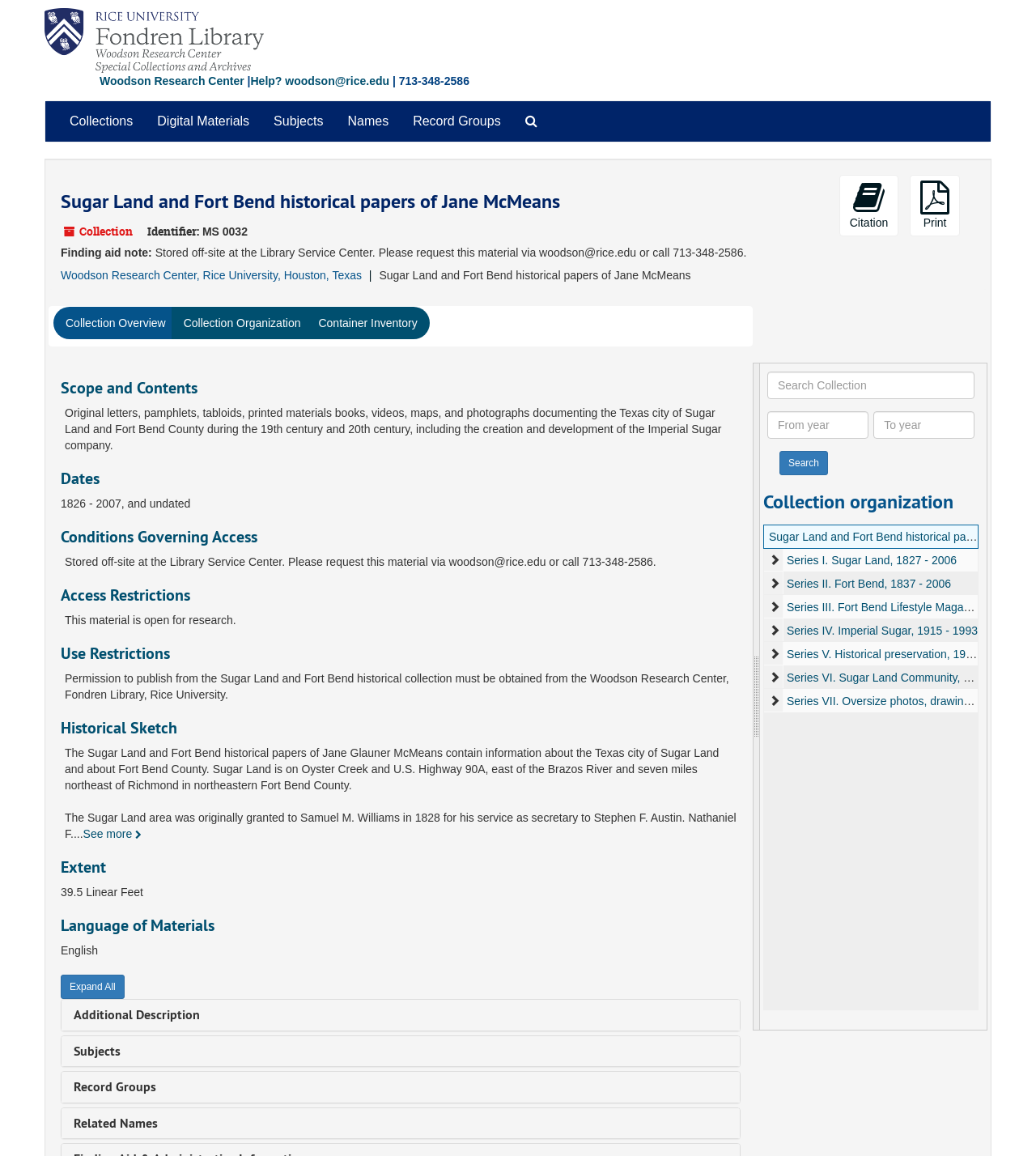Can you find the bounding box coordinates of the area I should click to execute the following instruction: "Expand all"?

[0.059, 0.843, 0.12, 0.864]